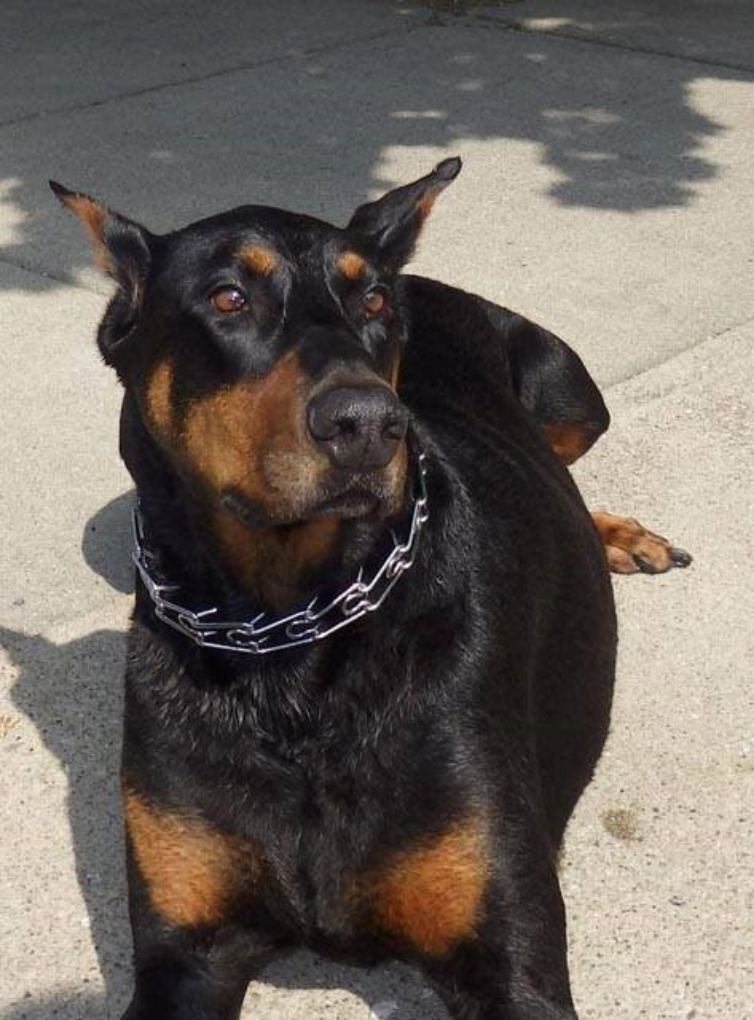What is the color of the dog's coat?
Could you answer the question in a detailed manner, providing as much information as possible?

The caption describes the dog's coat as shiny black, which suggests that the dog has a glossy and dark-colored coat. The caption also mentions that the dog has tan markings on its chest and legs, but the primary color of the coat is shiny black.